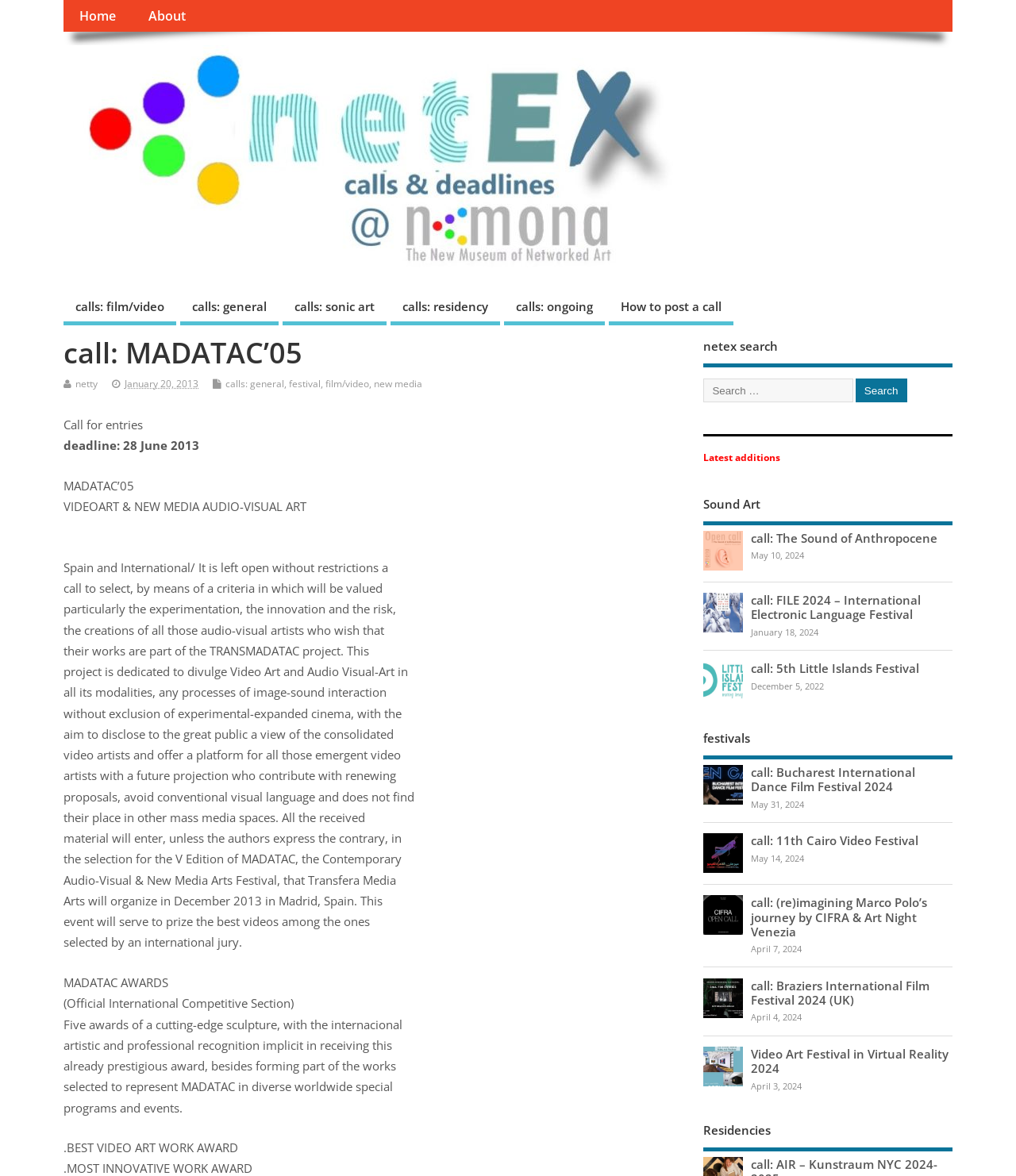Determine the bounding box coordinates for the area you should click to complete the following instruction: "Check the 'MADATAC AWARDS' information".

[0.062, 0.829, 0.166, 0.842]